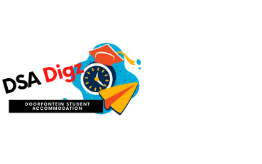Provide a short, one-word or phrase answer to the question below:
What type of lifestyle does DSA Digz encourage?

Communal lifestyle